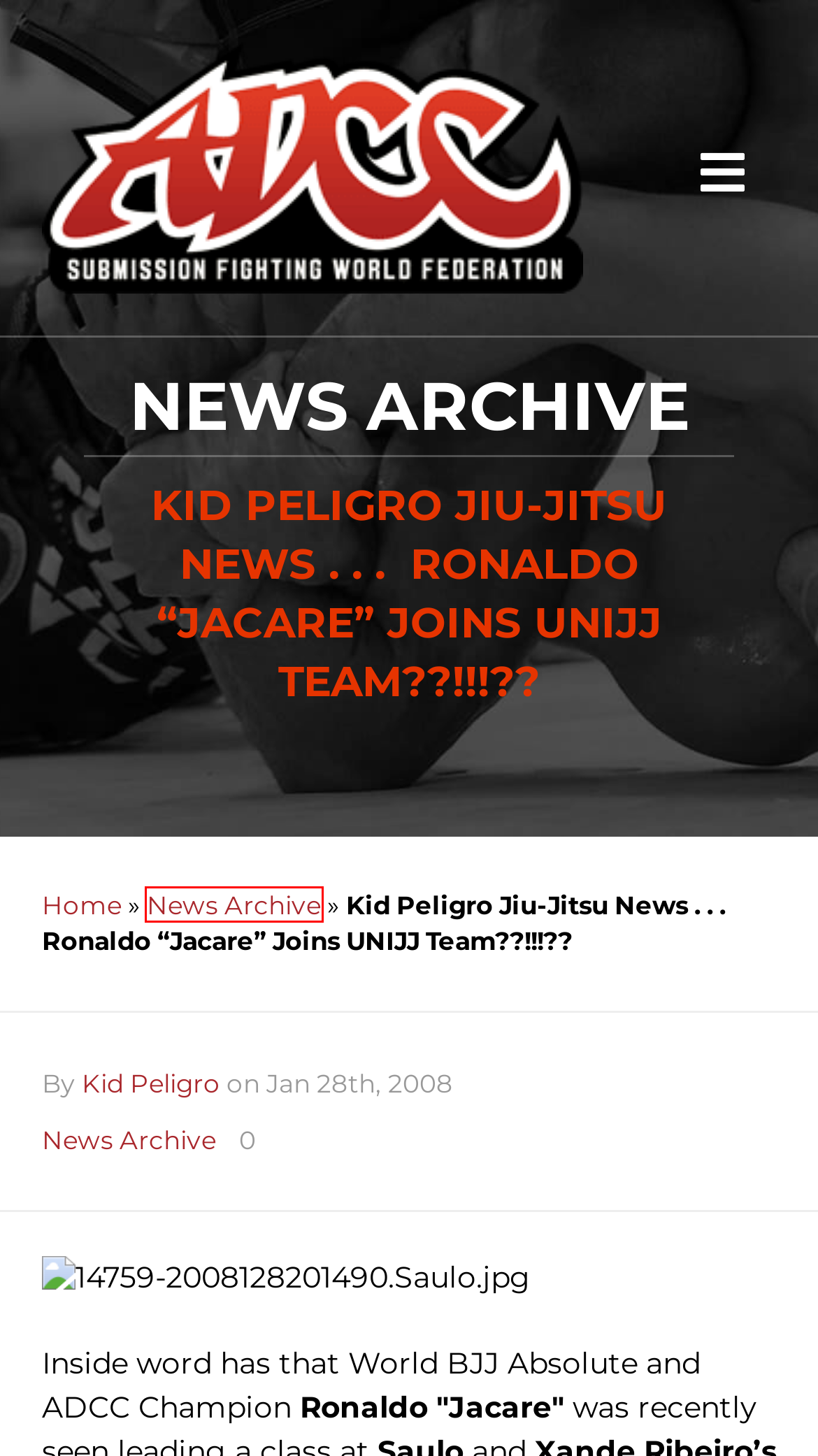View the screenshot of the webpage containing a red bounding box around a UI element. Select the most fitting webpage description for the new page shown after the element in the red bounding box is clicked. Here are the candidates:
A. Home Page • ADCC NEWS
B. Brazil Archives • ADCC NEWS
C. San Diego Archives • ADCC NEWS
D. News Archive Archives • ADCC NEWS
E. Kid Peligro Videos Archives • ADCC NEWS
F. Leo Vieira Archives • ADCC NEWS
G. Ribeiro Brothers Archives • ADCC NEWS
H. Renzo Gracie Archives • ADCC NEWS

D